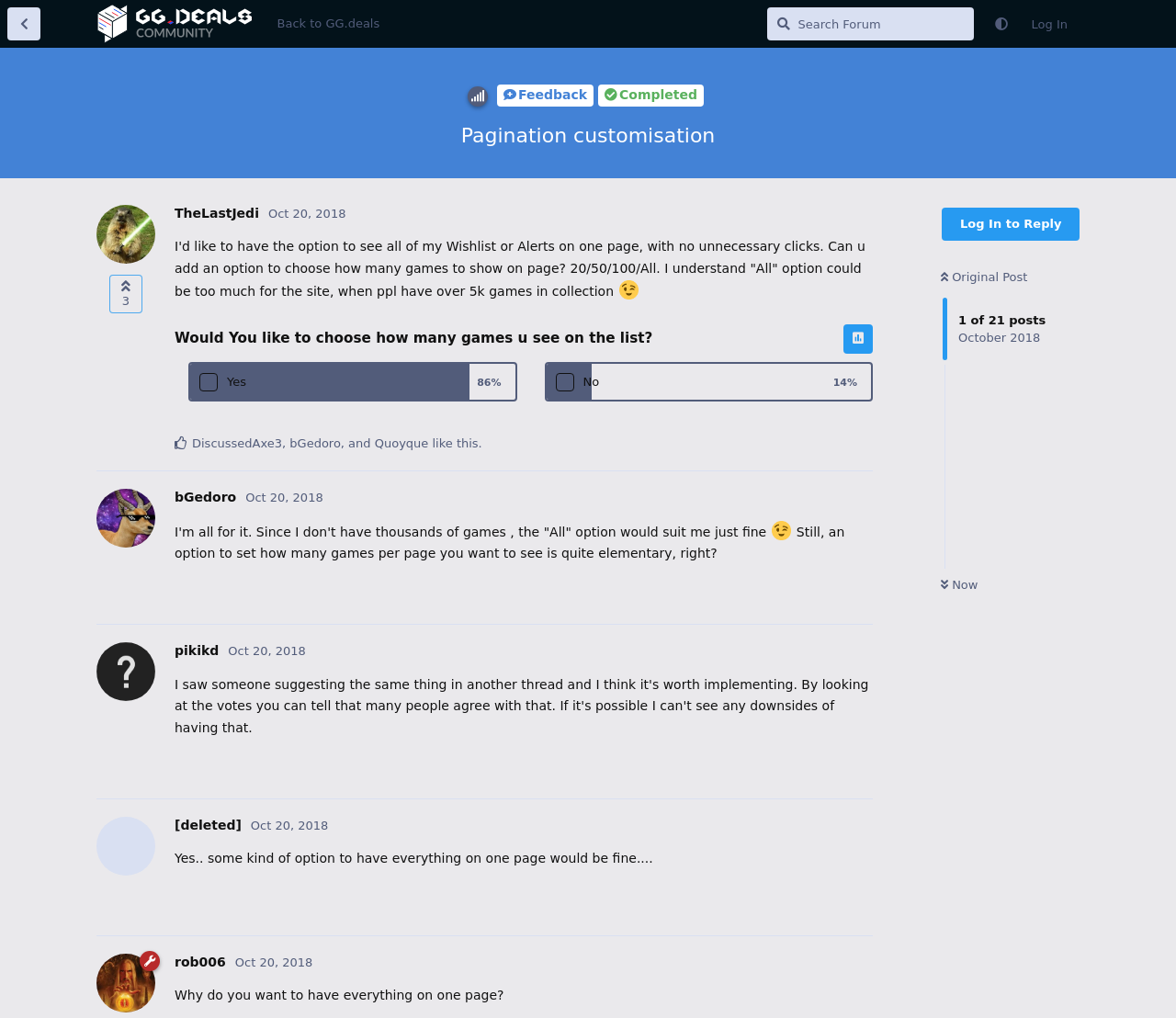Identify the bounding box of the UI component described as: "[Read More...]".

None